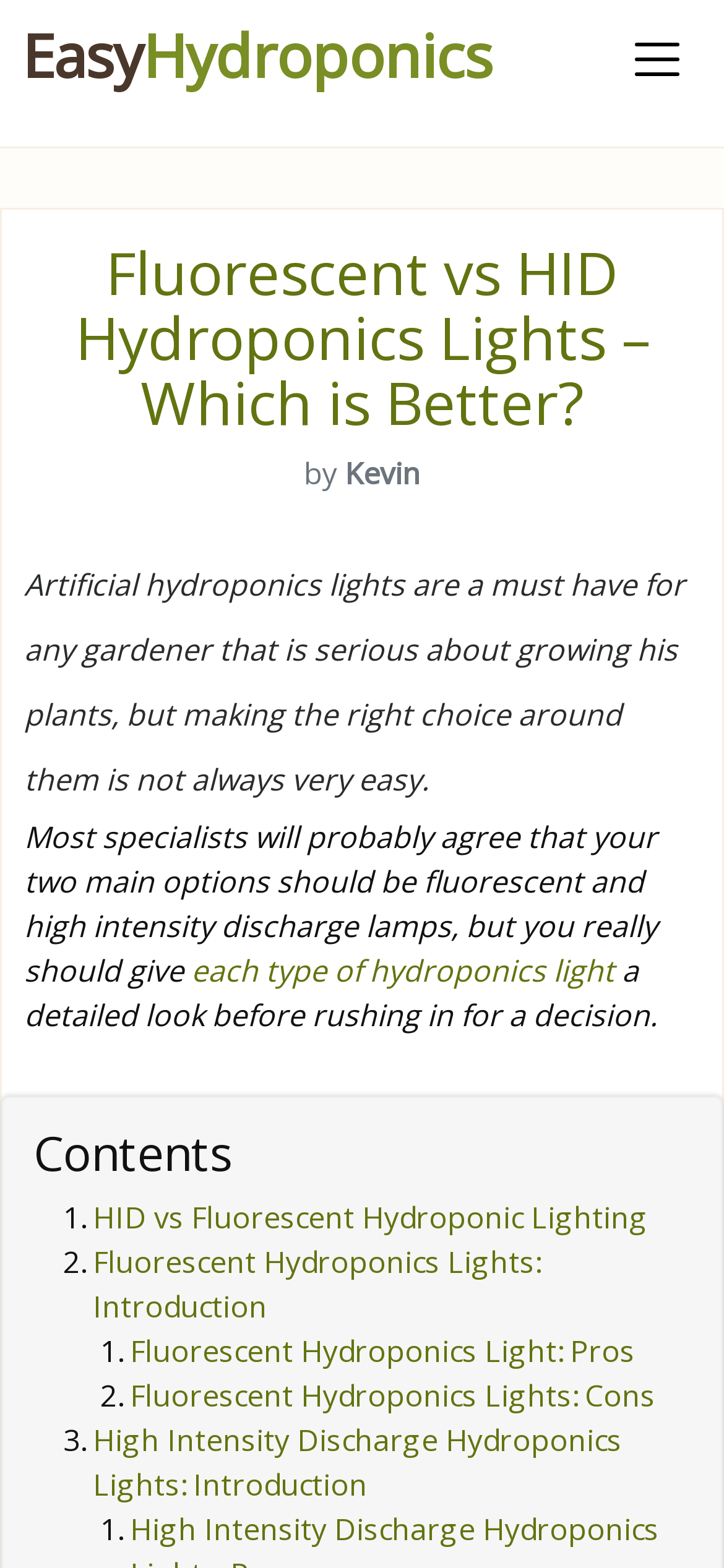How many sections are in the contents?
Using the image as a reference, answer with just one word or a short phrase.

3